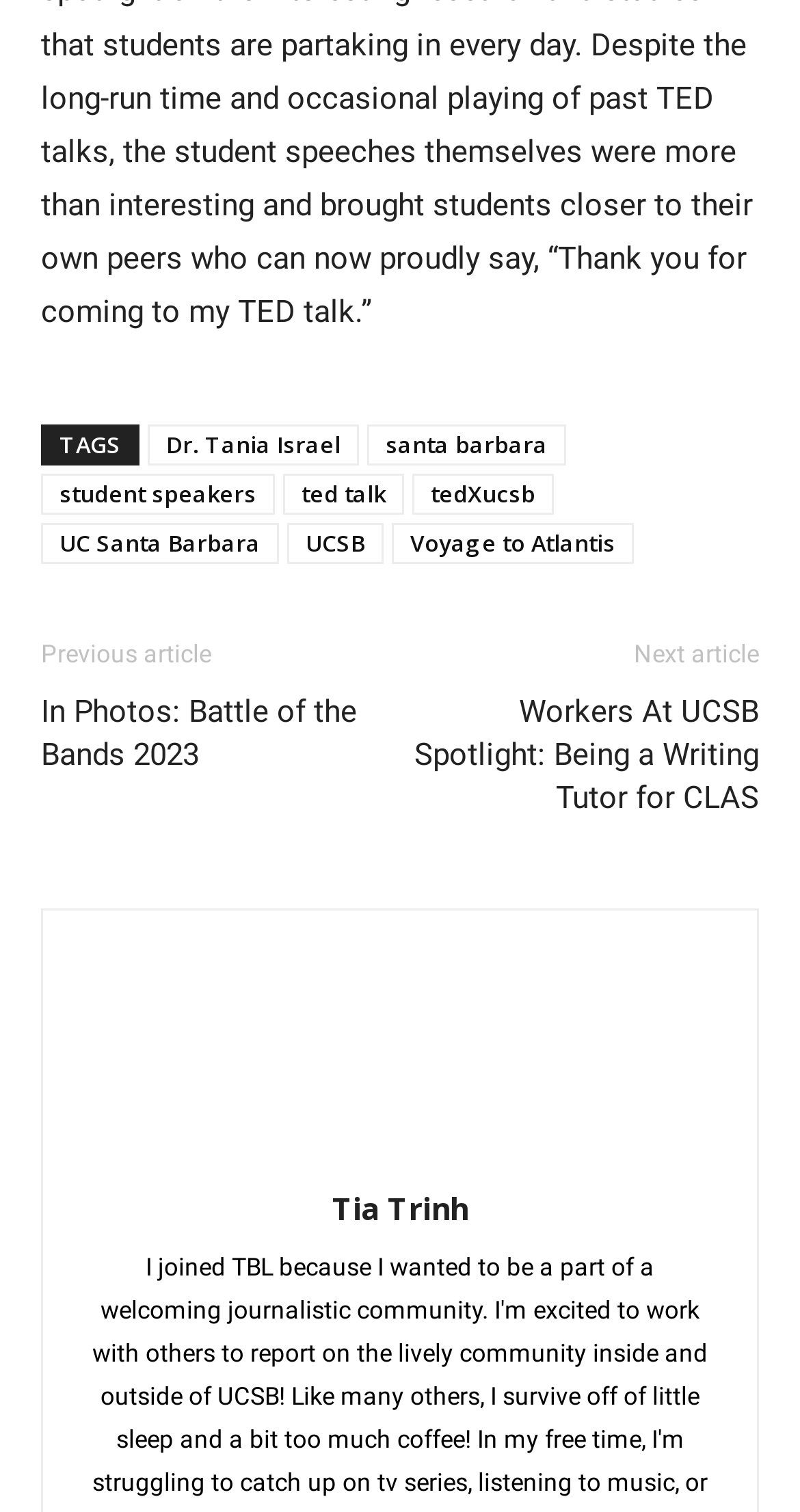Find the bounding box coordinates of the element I should click to carry out the following instruction: "go to UCSB's website".

[0.051, 0.346, 0.349, 0.373]